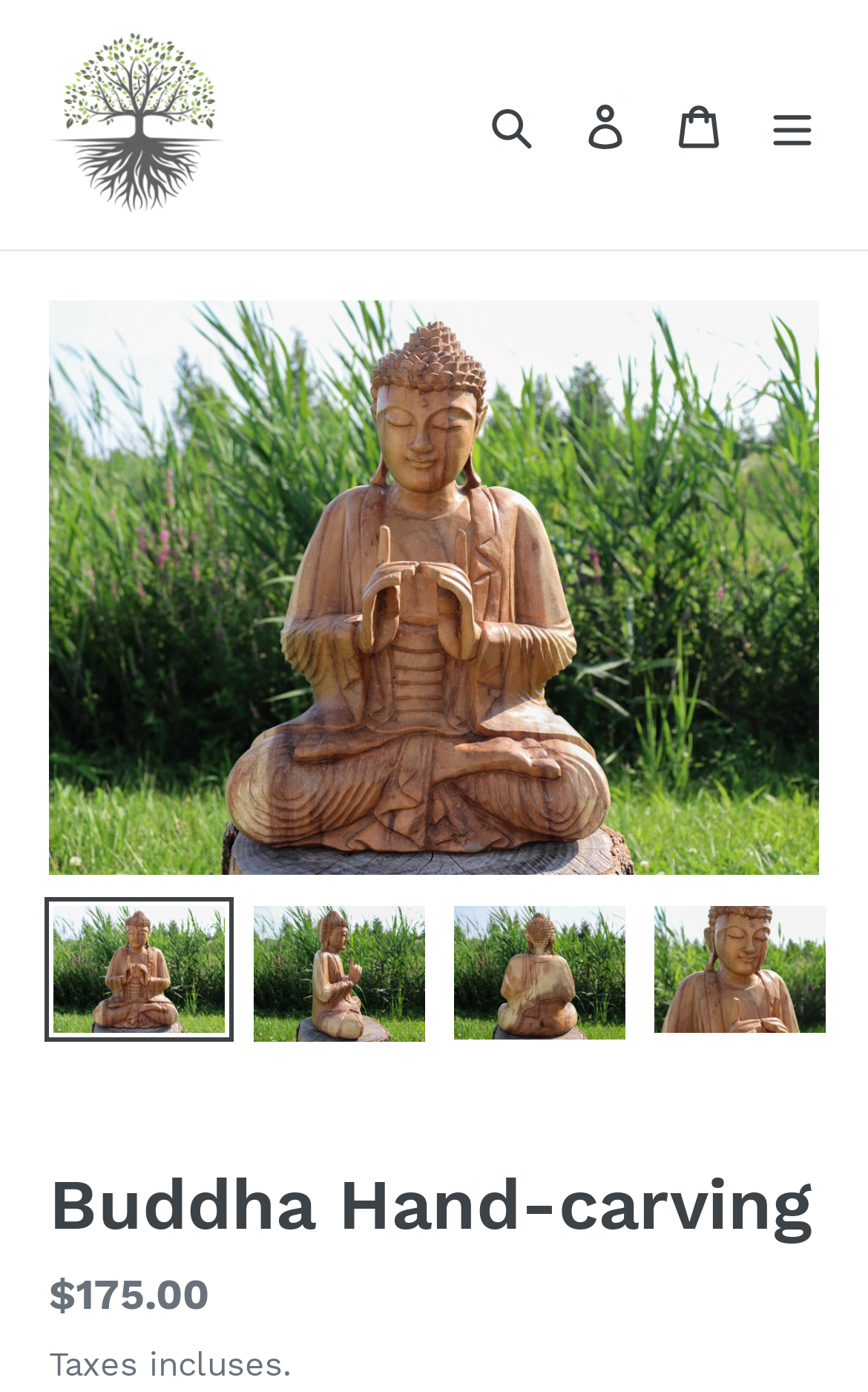Locate the bounding box of the UI element based on this description: "Se connecter". Provide four float numbers between 0 and 1 as [left, top, right, bottom].

[0.644, 0.054, 0.751, 0.125]